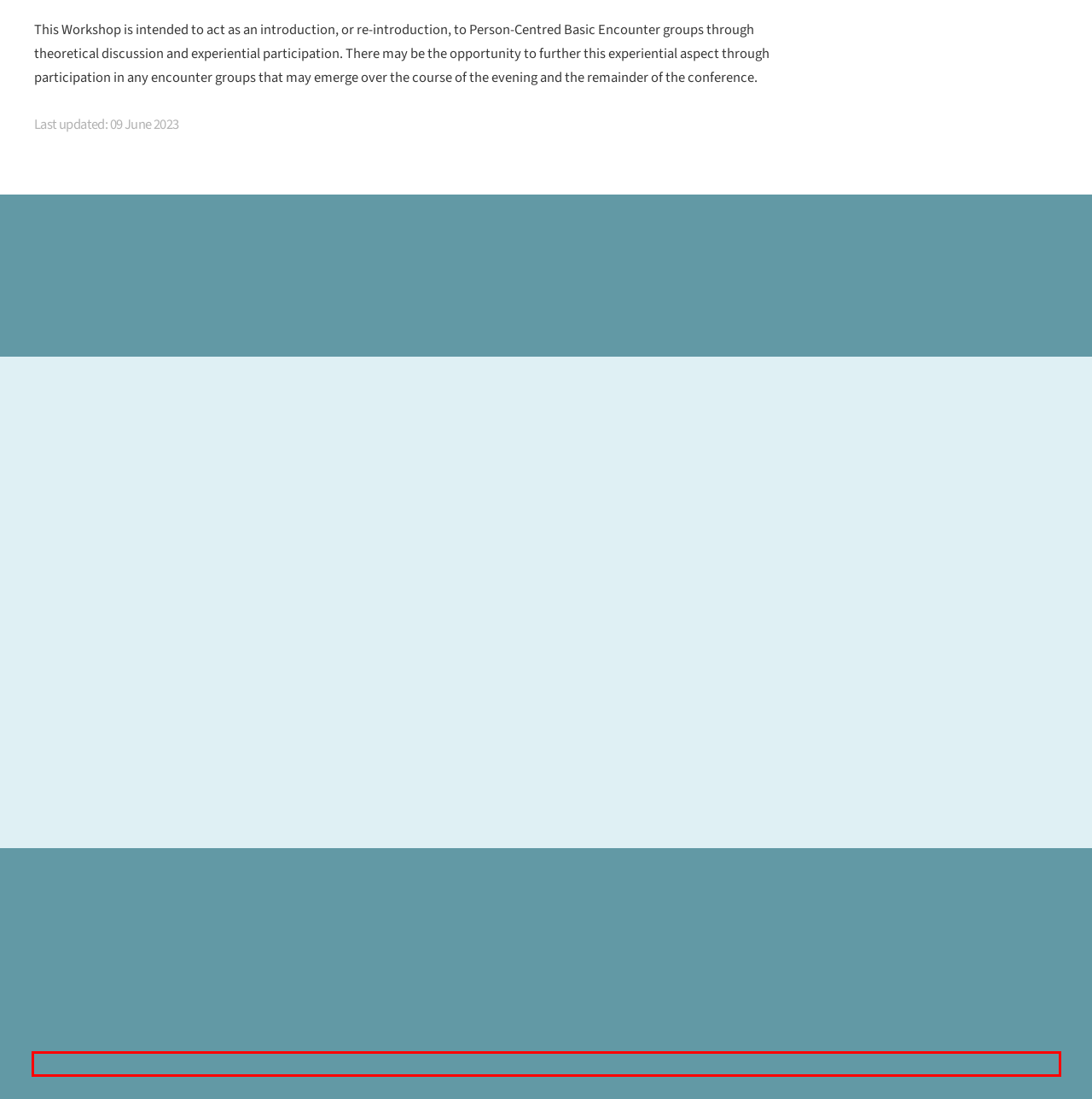Observe the screenshot of the webpage, locate the red bounding box, and extract the text content within it.

Use of this website is in accordance with The Person-Centred Association's Cookie & Privacy Policy : Contact : © The Person-Centred Association, 2020.